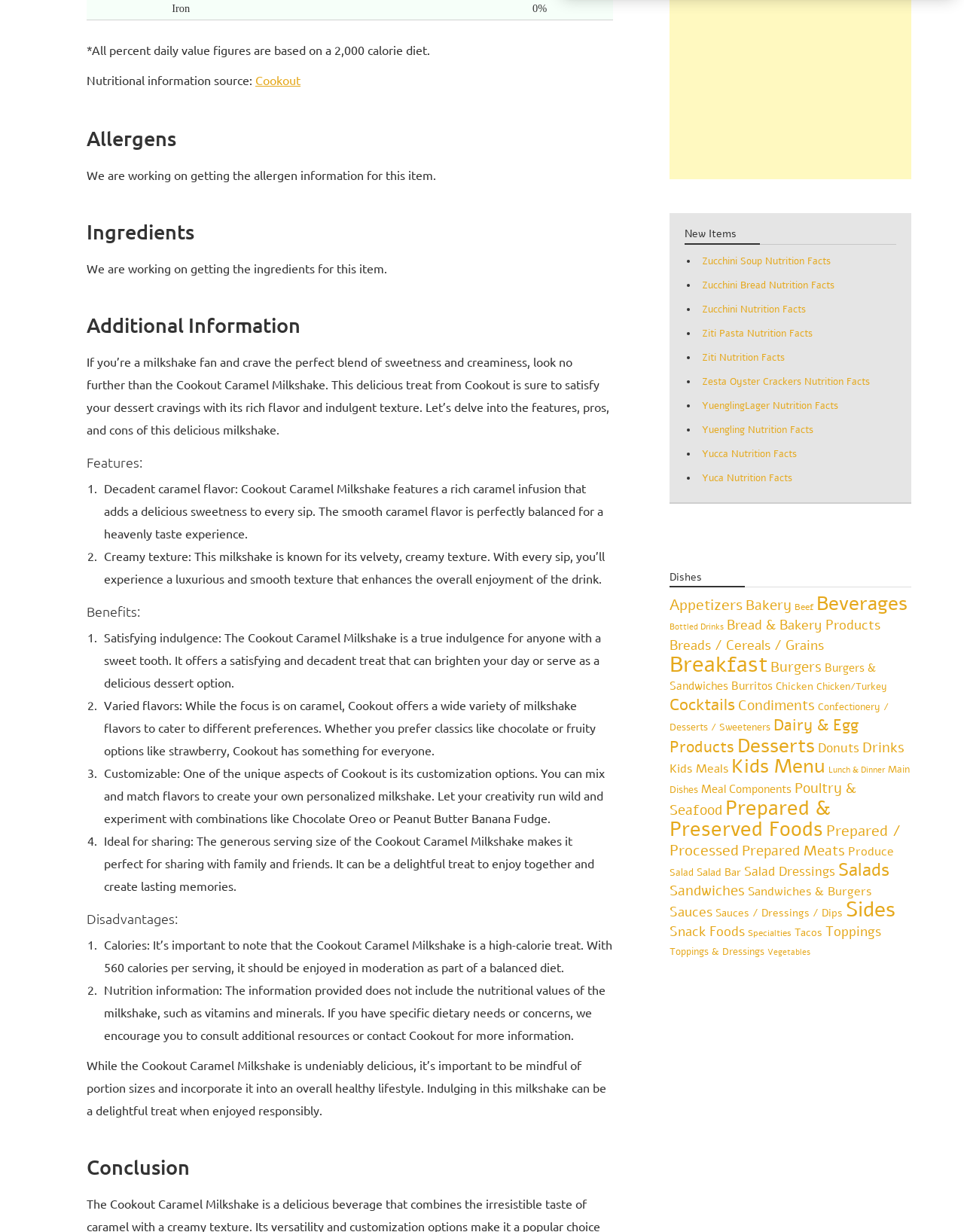Determine the bounding box coordinates for the area that should be clicked to carry out the following instruction: "View 'New Items'".

[0.71, 0.185, 0.93, 0.198]